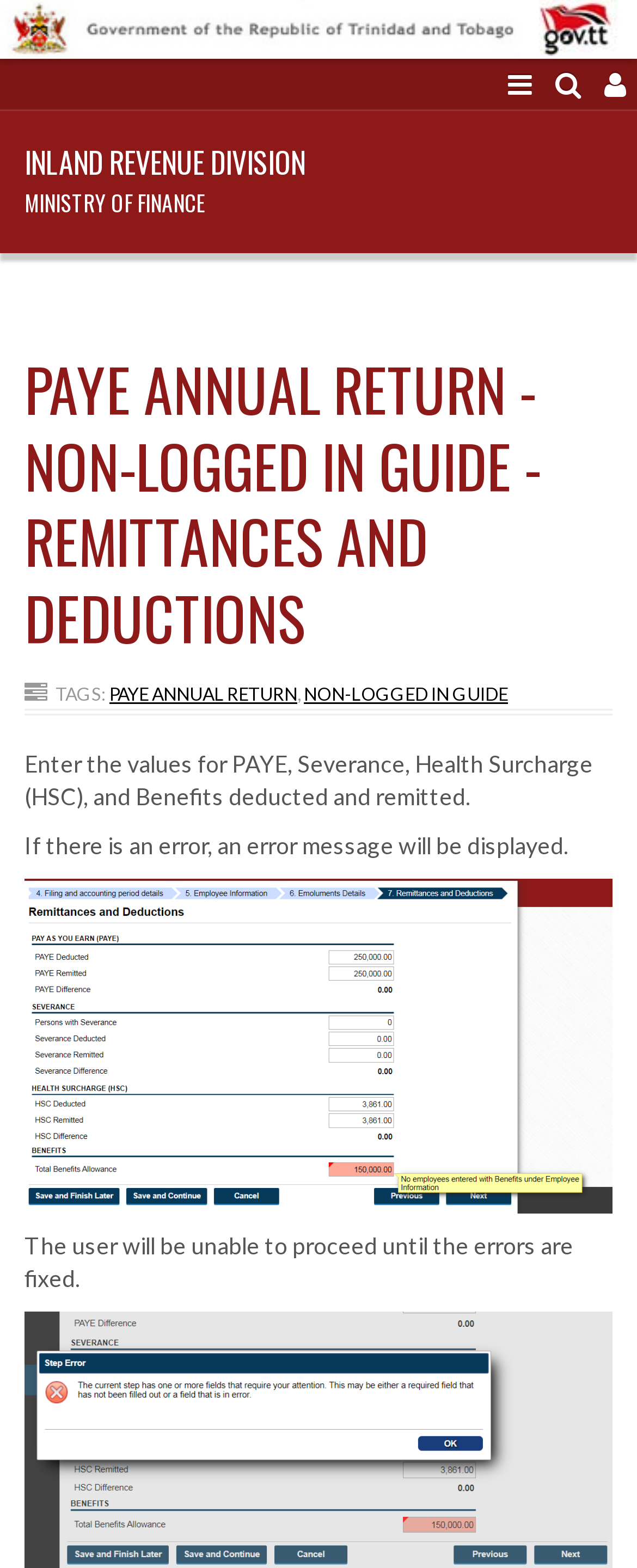Calculate the bounding box coordinates of the UI element given the description: "Non-Logged In Guide".

[0.477, 0.435, 0.797, 0.449]